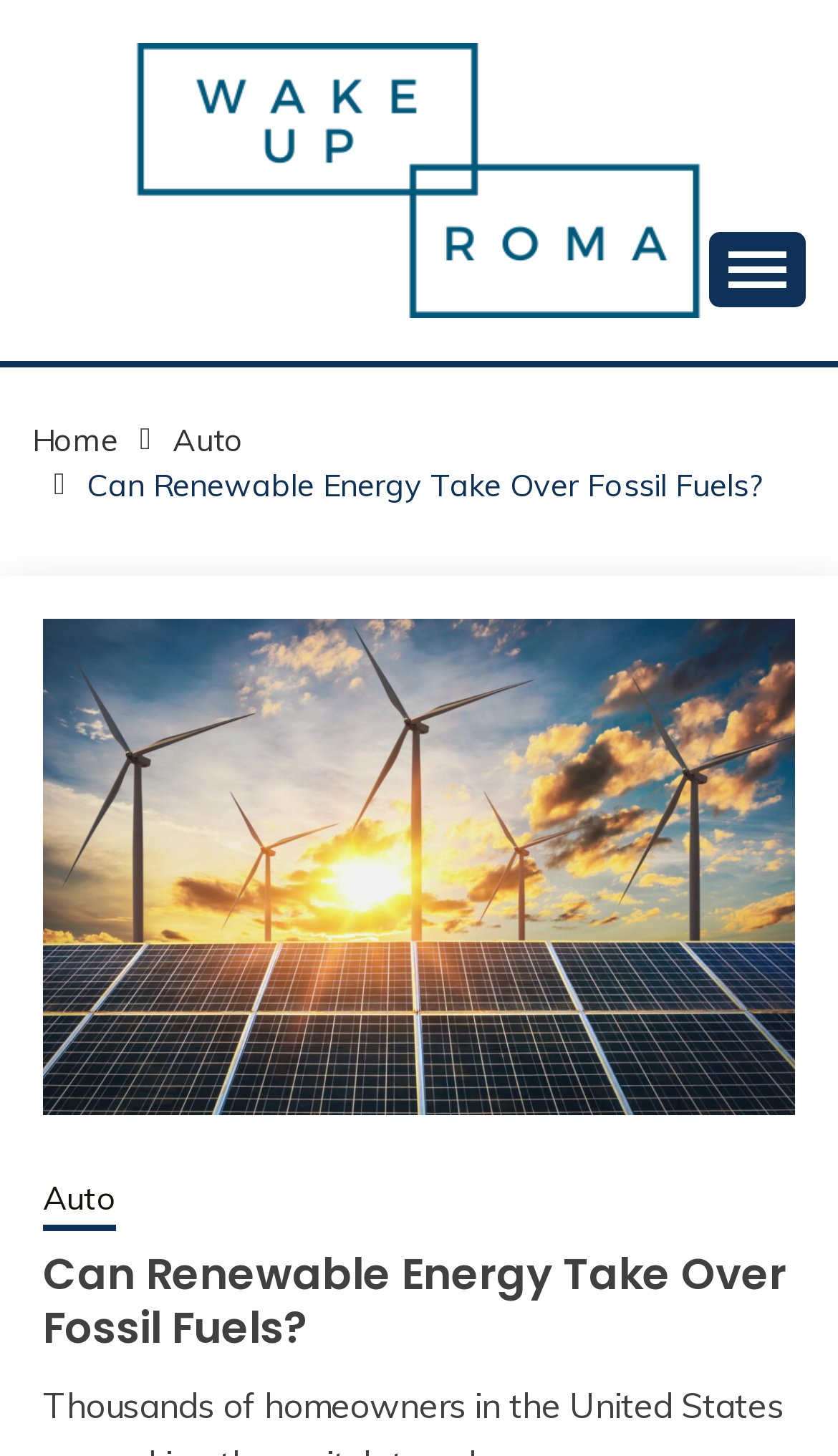Find the bounding box coordinates for the area that should be clicked to accomplish the instruction: "Open the primary menu".

[0.846, 0.159, 0.962, 0.21]